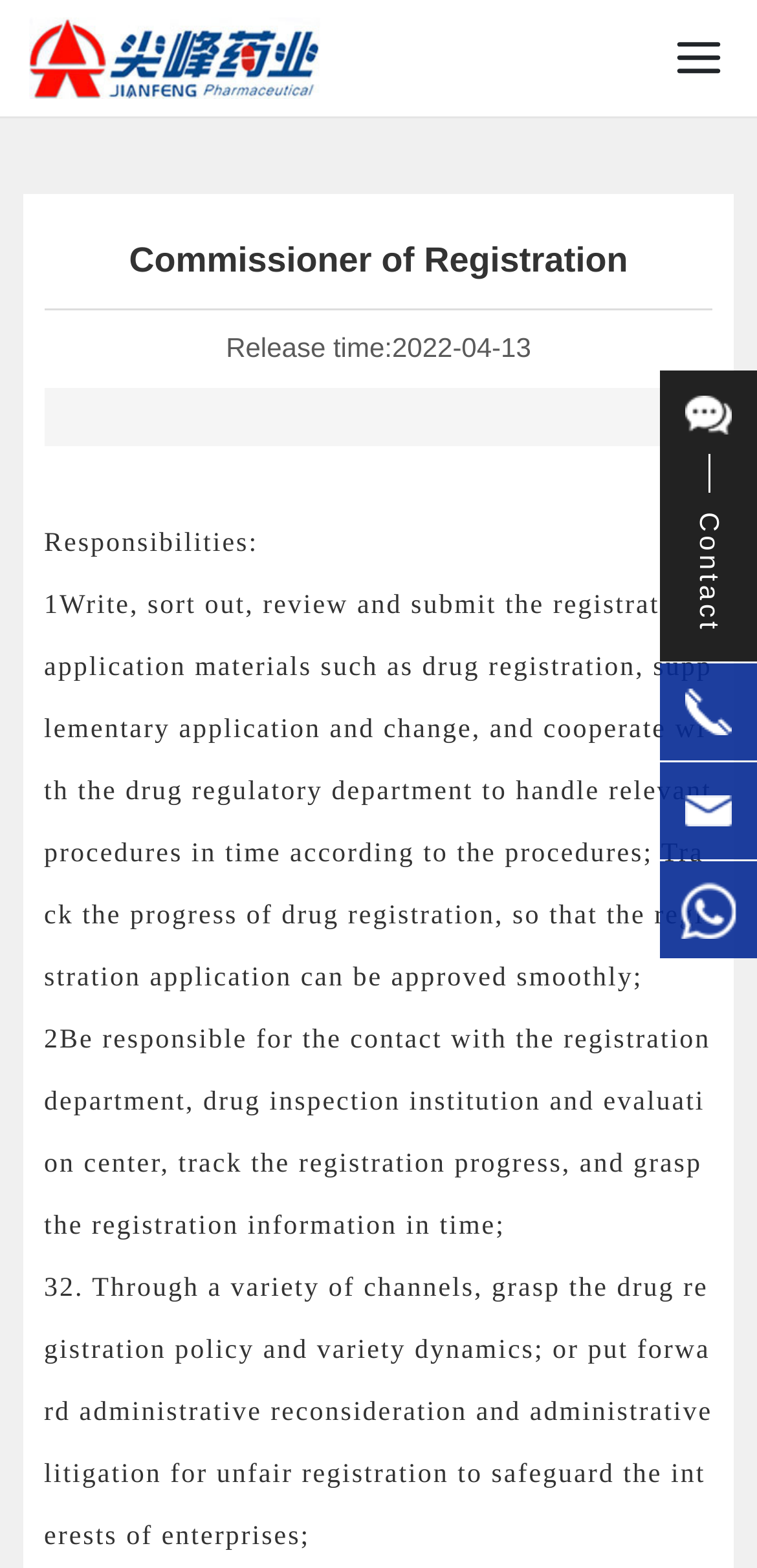Respond with a single word or phrase:
What is the release time mentioned on the webpage?

2022-04-13